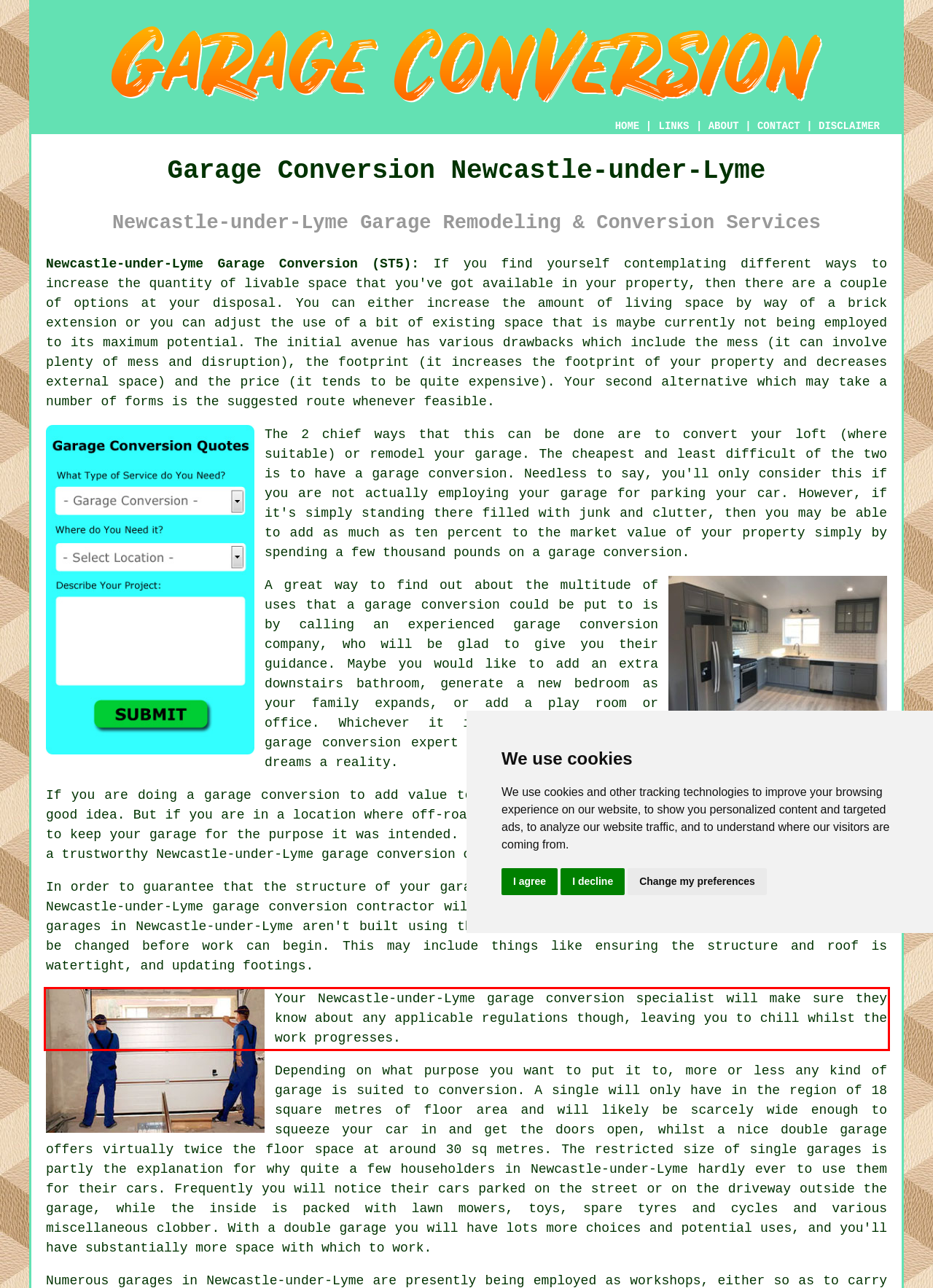Please look at the screenshot provided and find the red bounding box. Extract the text content contained within this bounding box.

Your Newcastle-under-Lyme garage conversion specialist will make sure they know about any applicable regulations though, leaving you to chill whilst the work progresses.